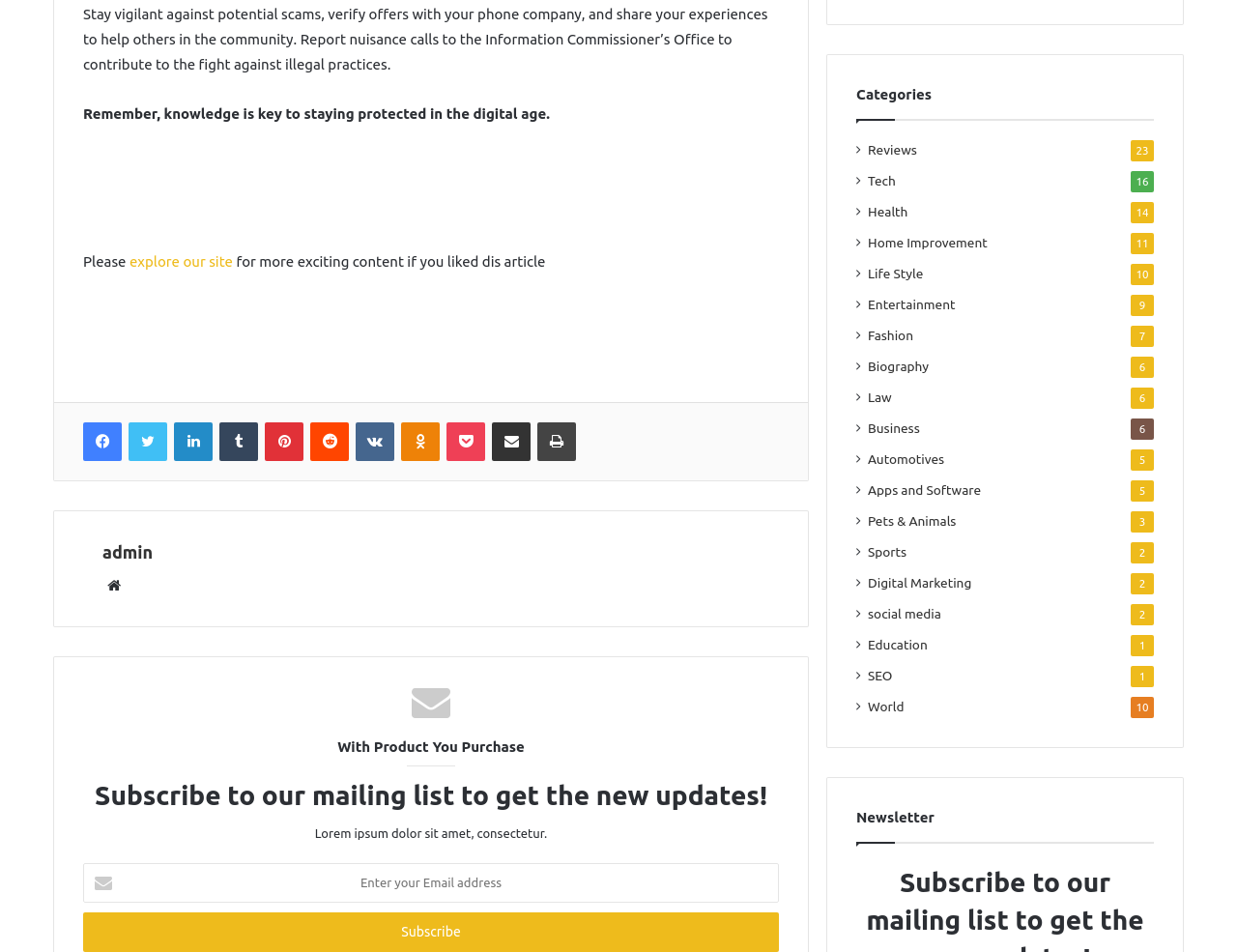Extract the bounding box for the UI element that matches this description: "Digital Marketing".

[0.702, 0.602, 0.785, 0.623]